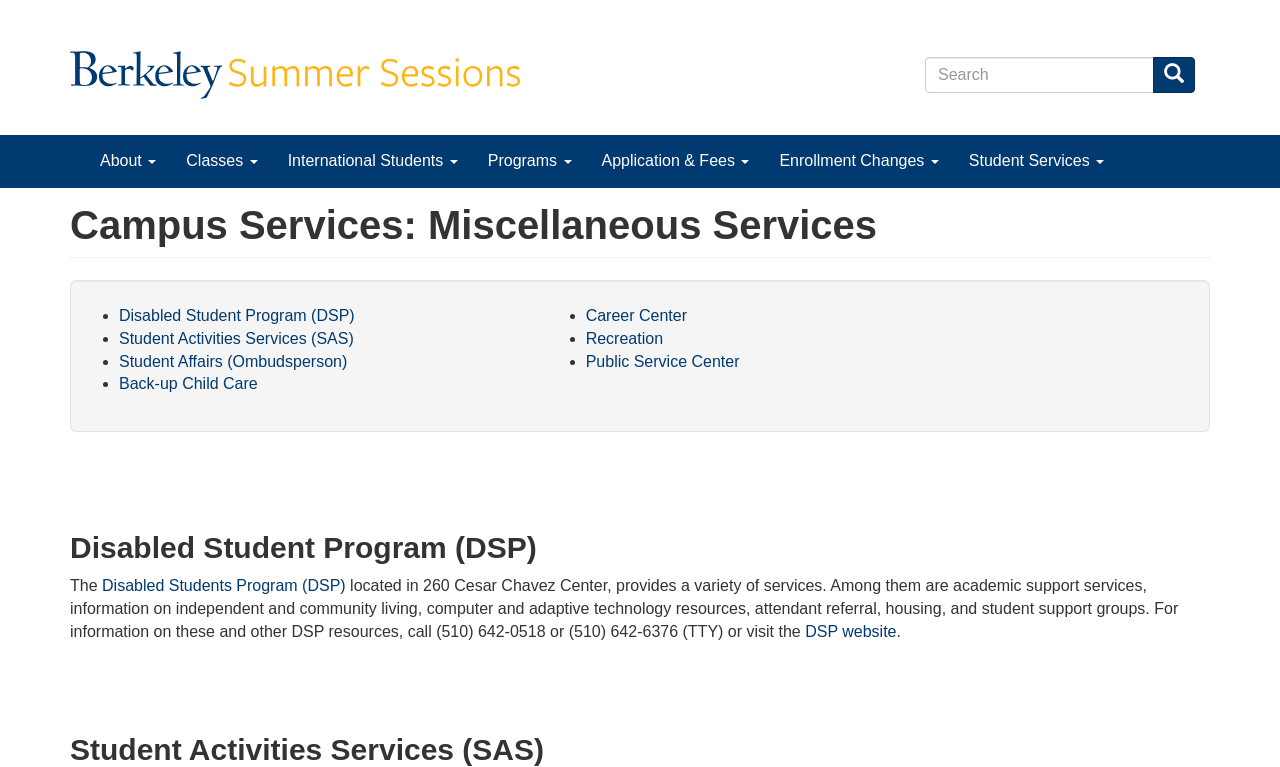What is the main heading displayed on the webpage? Please provide the text.

Campus Services: Miscellaneous Services